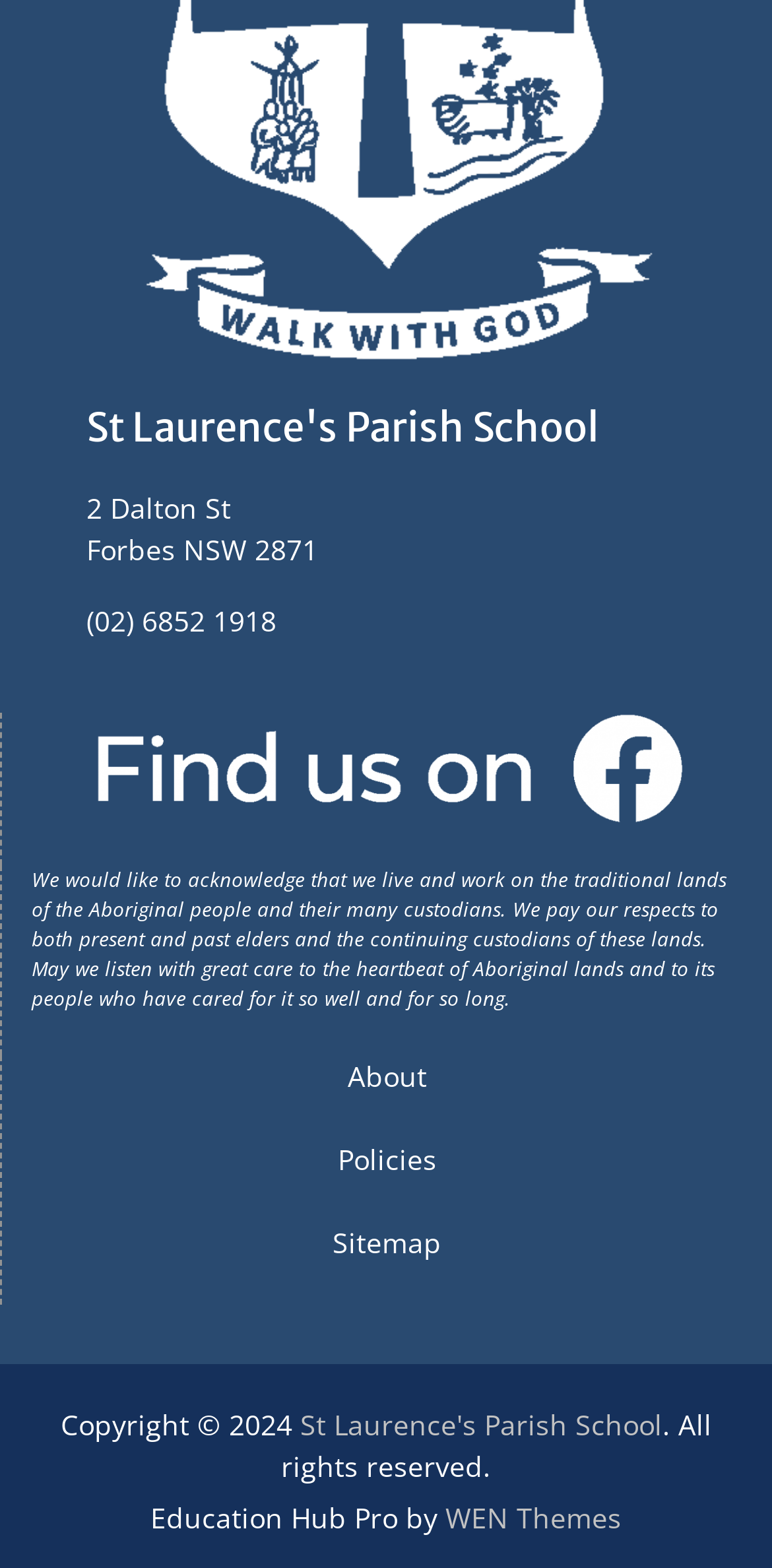Respond to the question below with a single word or phrase:
What is the school's address?

2 Dalton St Forbes NSW 2871